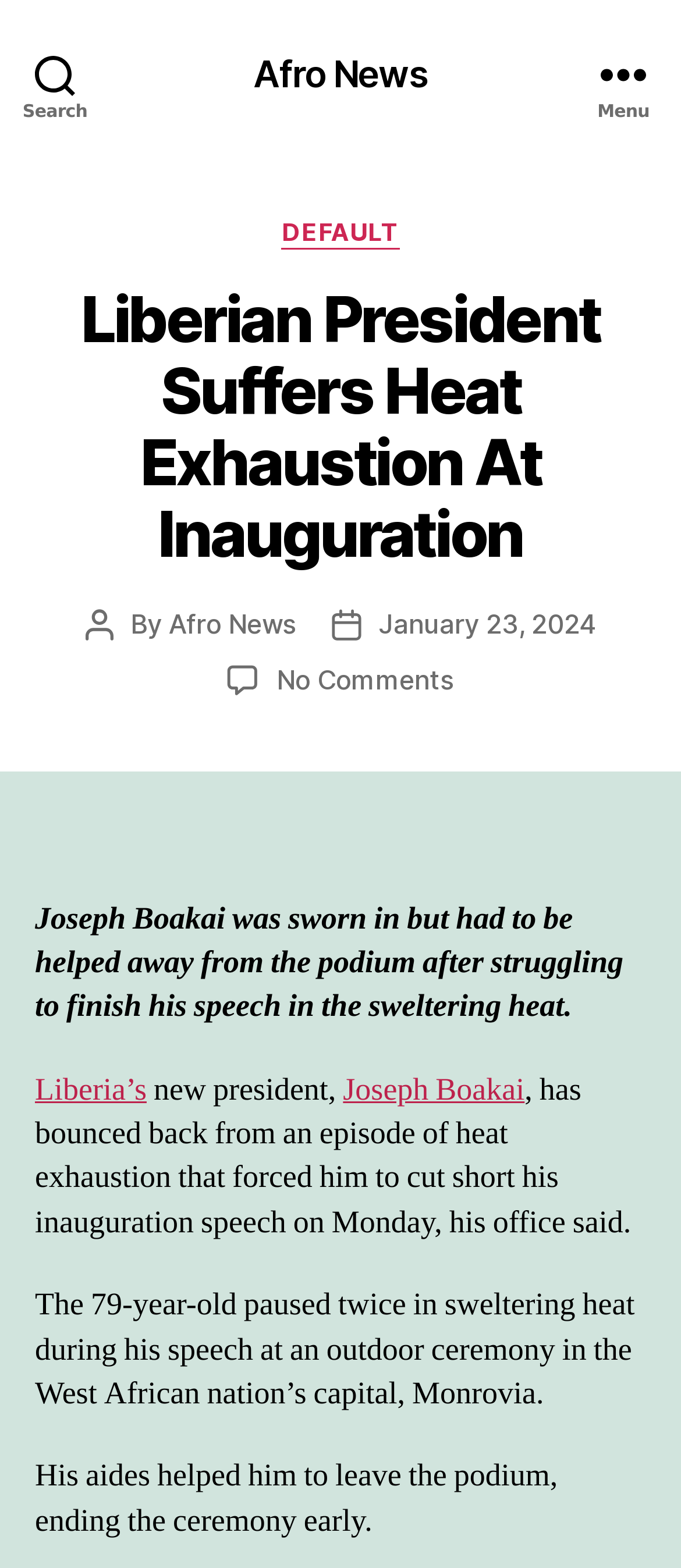Where did the inauguration ceremony take place?
Look at the screenshot and respond with a single word or phrase.

Monrovia